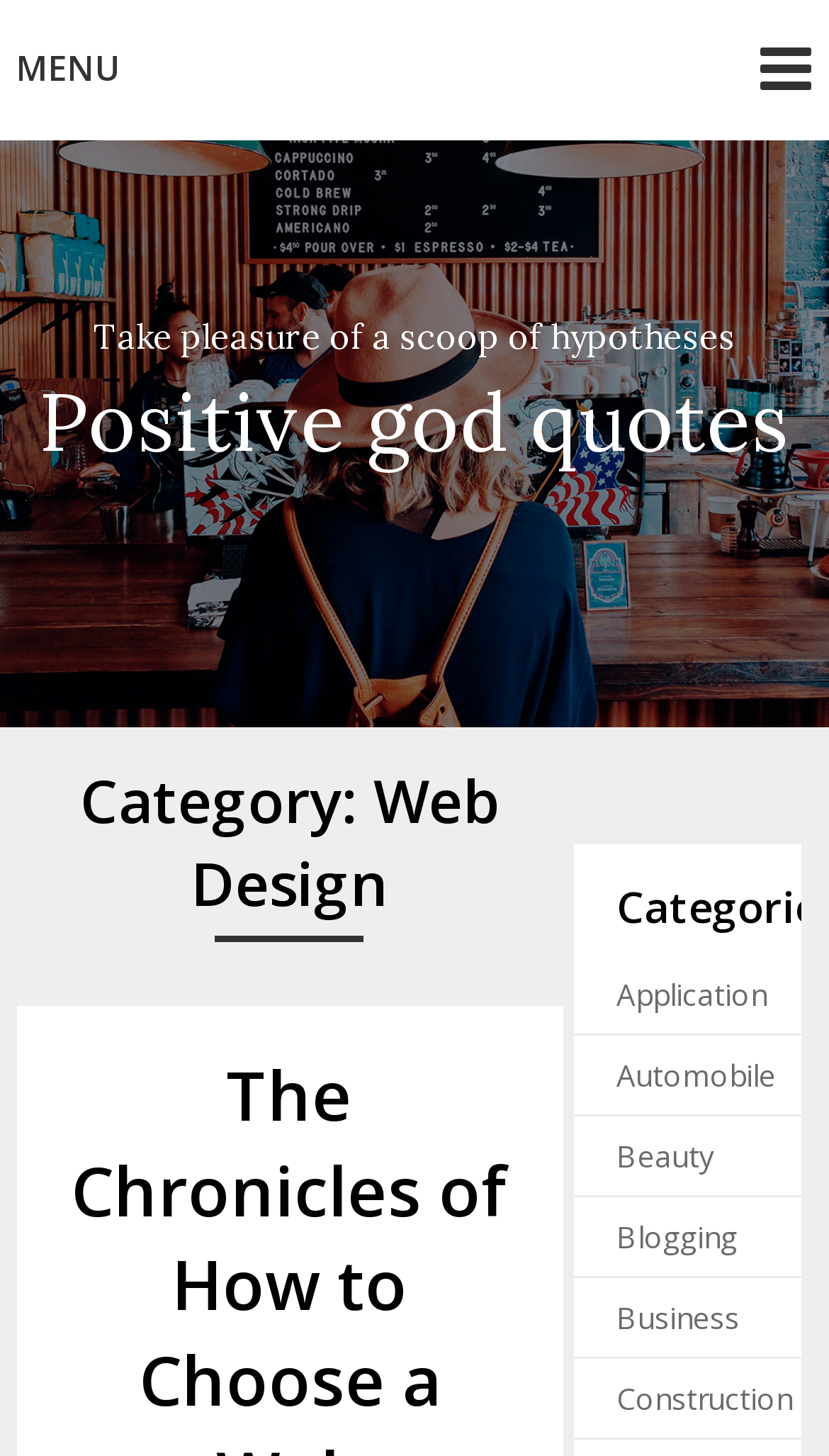Based on the element description: "Back to IAES Main Menu", identify the UI element and provide its bounding box coordinates. Use four float numbers between 0 and 1, [left, top, right, bottom].

None